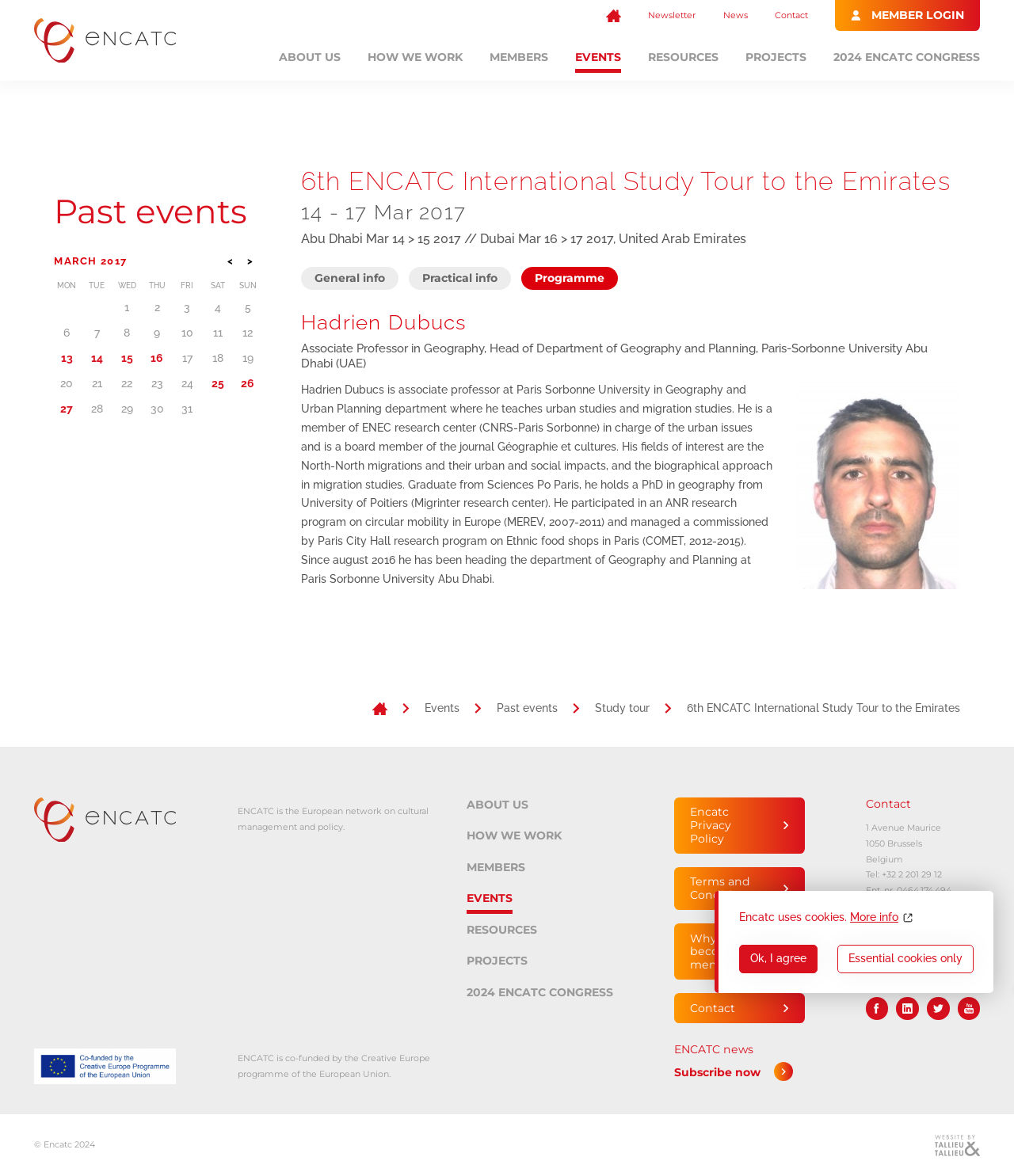Show the bounding box coordinates for the HTML element described as: "+32 2 201 29 12".

[0.869, 0.739, 0.929, 0.748]